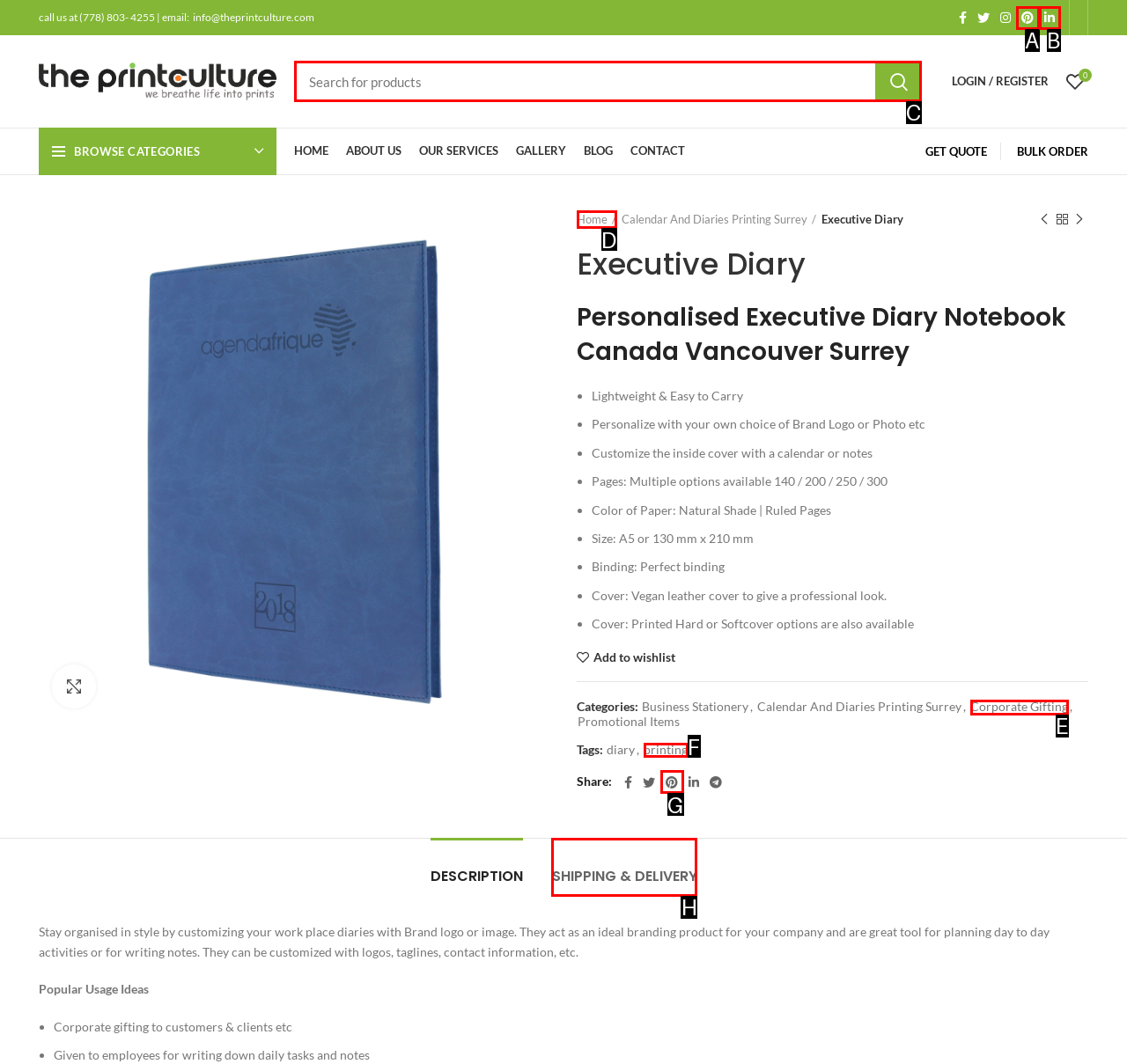Match the HTML element to the description: aria-label="Linkedin social link". Answer with the letter of the correct option from the provided choices.

B